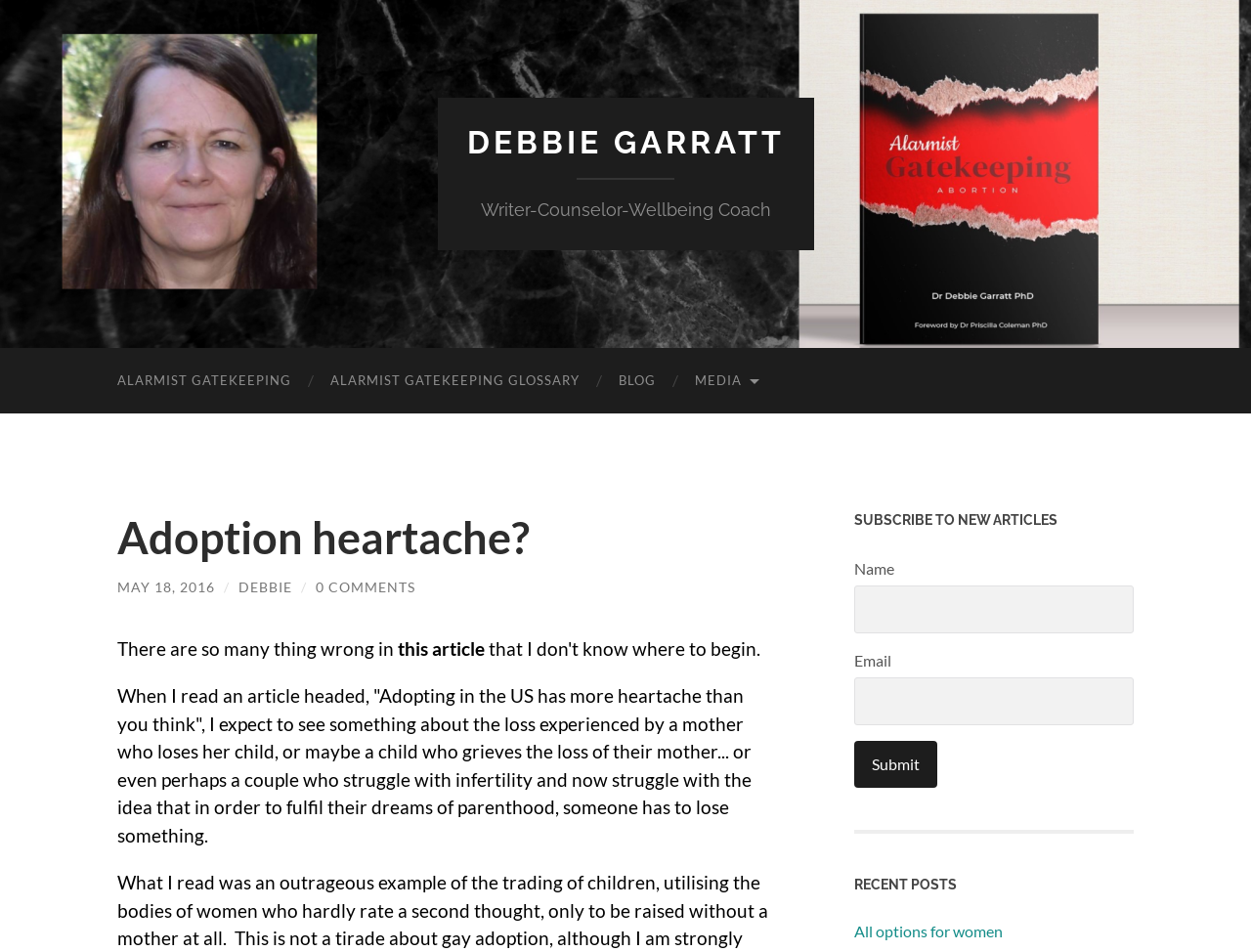Pinpoint the bounding box coordinates for the area that should be clicked to perform the following instruction: "Read the article about alarmist gatekeeping".

[0.078, 0.366, 0.248, 0.434]